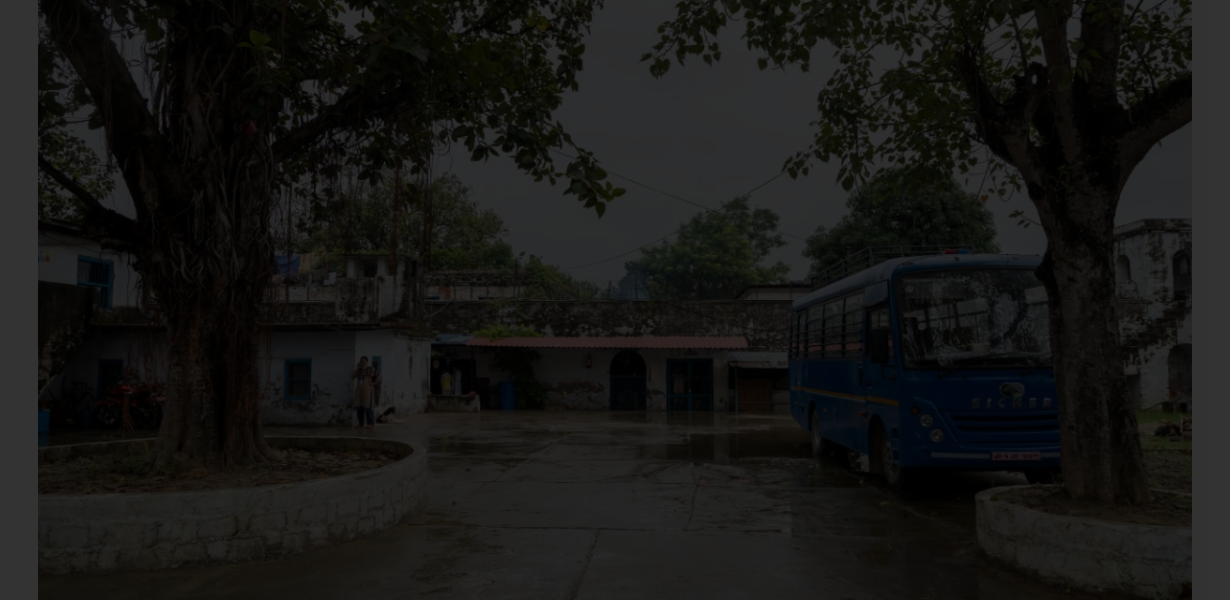What is the purpose of the blue bus in the image?
From the screenshot, supply a one-word or short-phrase answer.

To transport visitors or staff